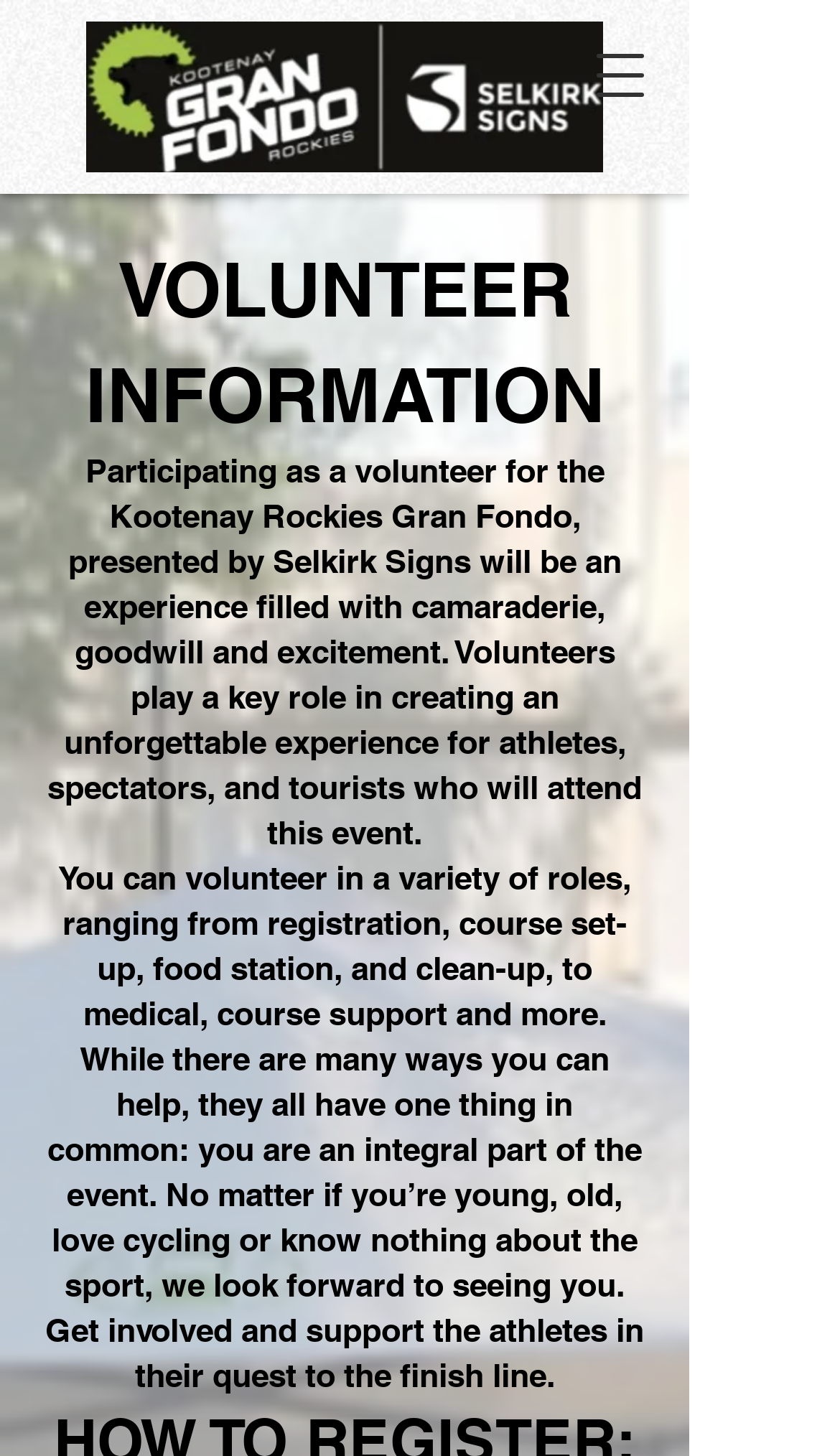Extract the bounding box coordinates for the described element: "aria-label="Open navigation menu"". The coordinates should be represented as four float numbers between 0 and 1: [left, top, right, bottom].

[0.674, 0.015, 0.803, 0.089]